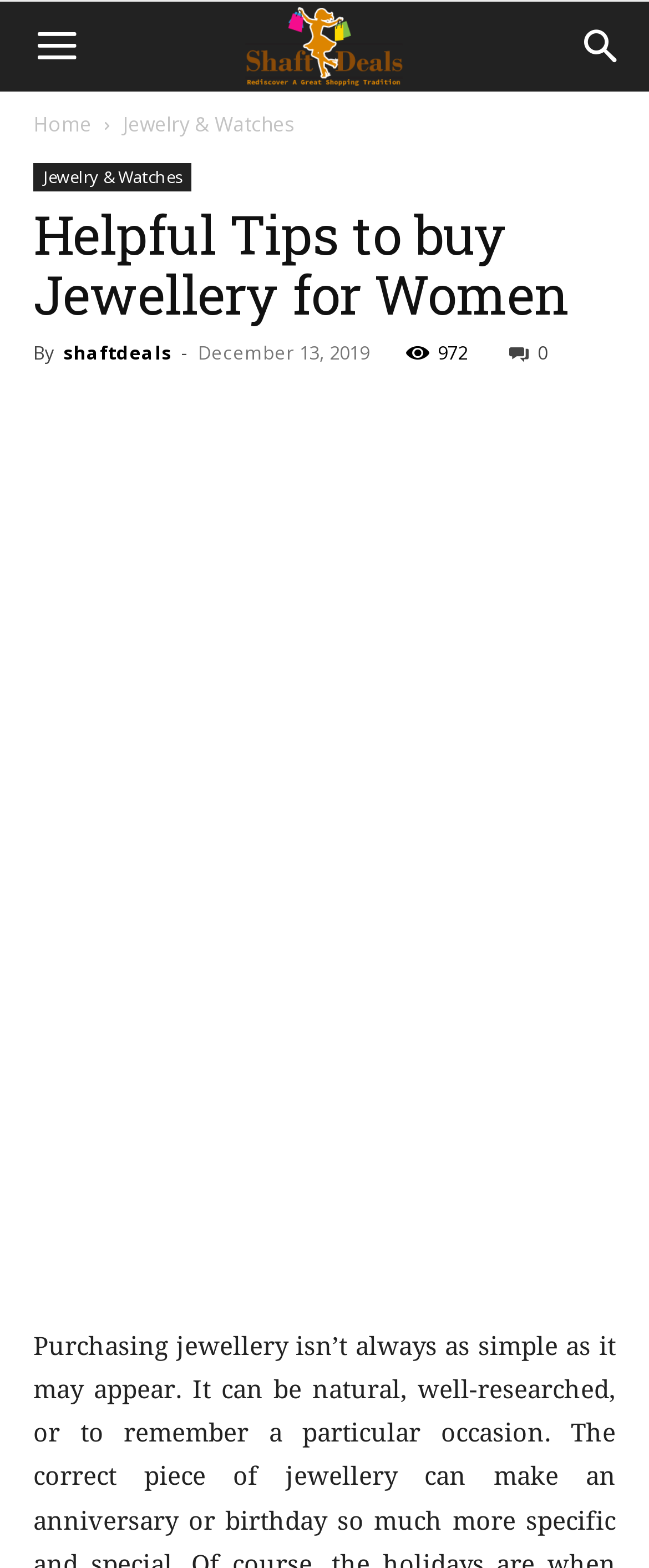Determine the bounding box coordinates for the UI element matching this description: "Jewelry & Watches".

[0.131, 0.942, 0.448, 0.96]